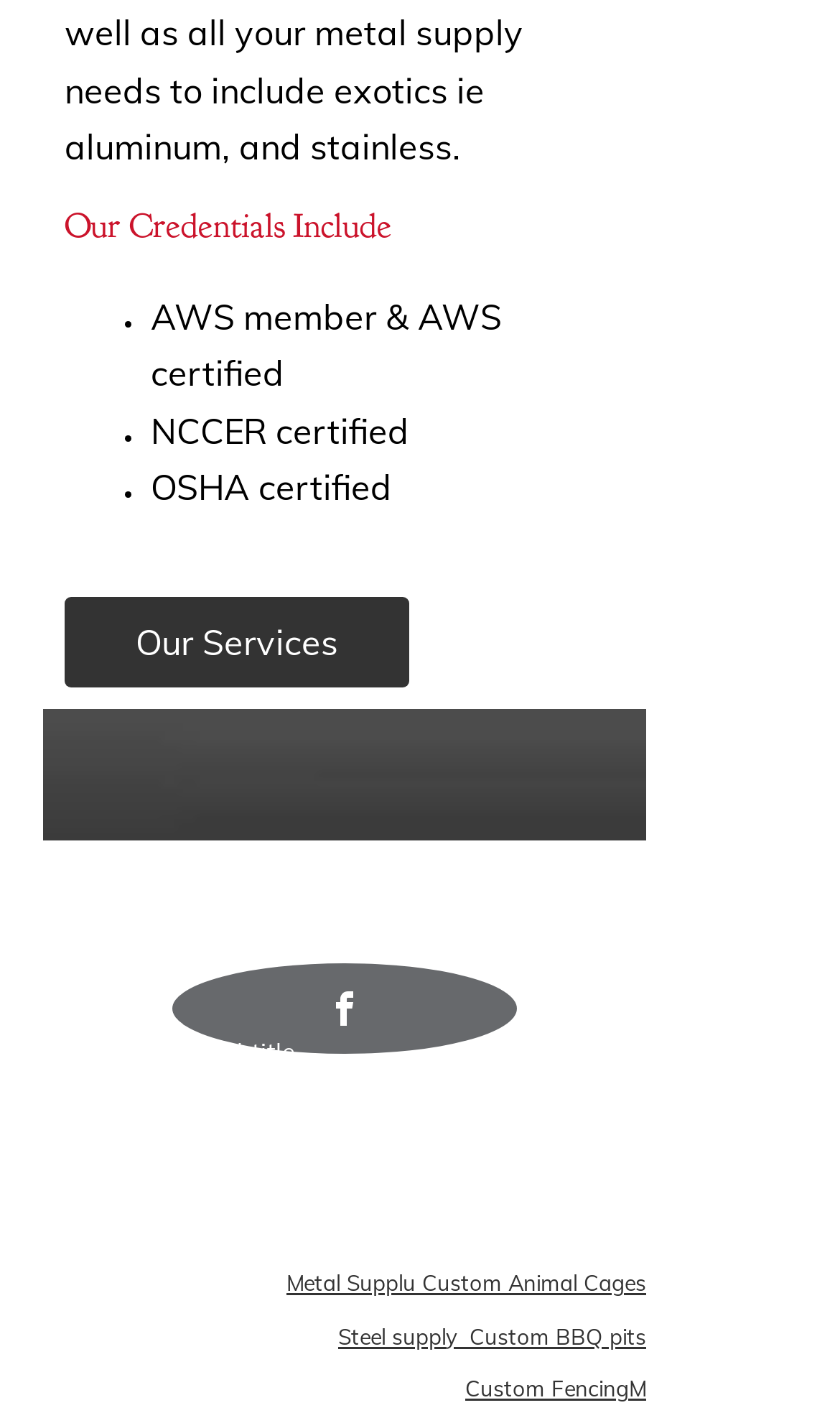What services does Metal Visions offer?
Please provide a comprehensive answer to the question based on the webpage screenshot.

The services offered by Metal Visions can be inferred from the links on the webpage, which include Metal Supply Custom Animal Cages, Steel supply Custom BBQ pits, and Custom Fencing.